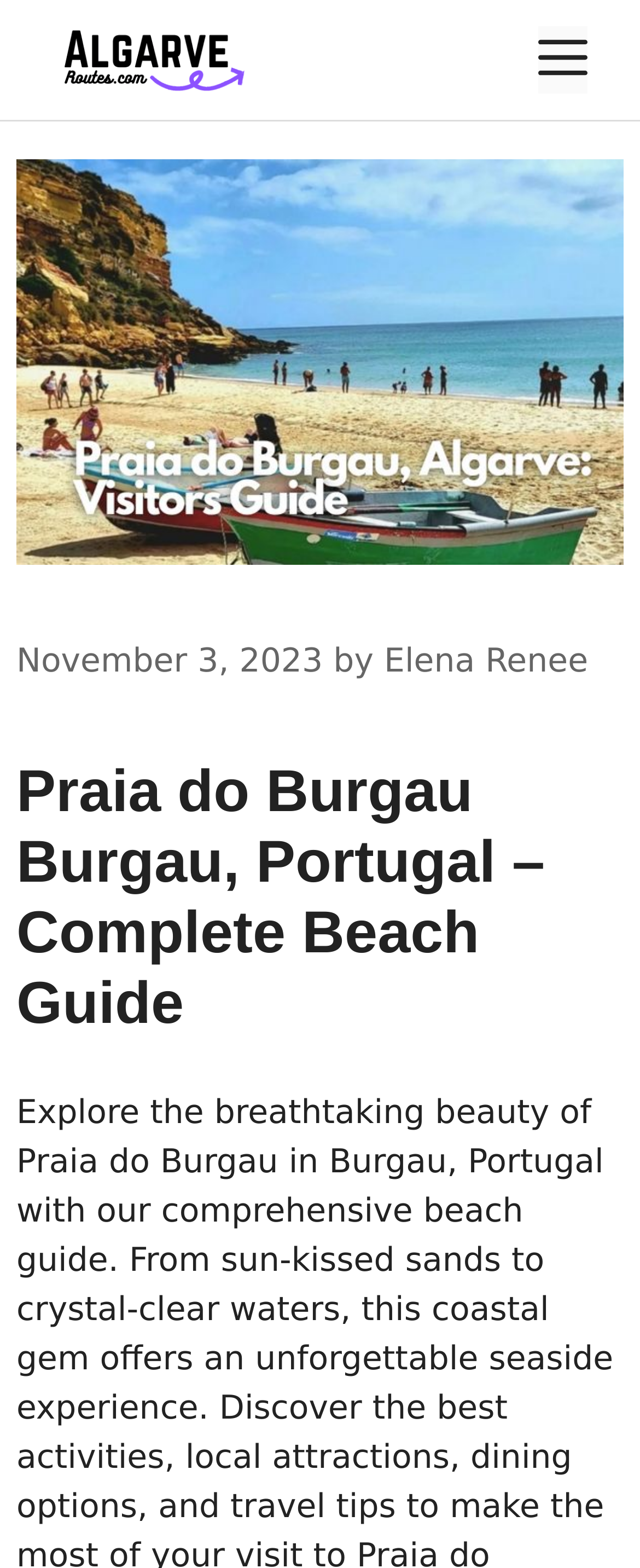Please determine the heading text of this webpage.

Praia do Burgau Burgau, Portugal – Complete Beach Guide